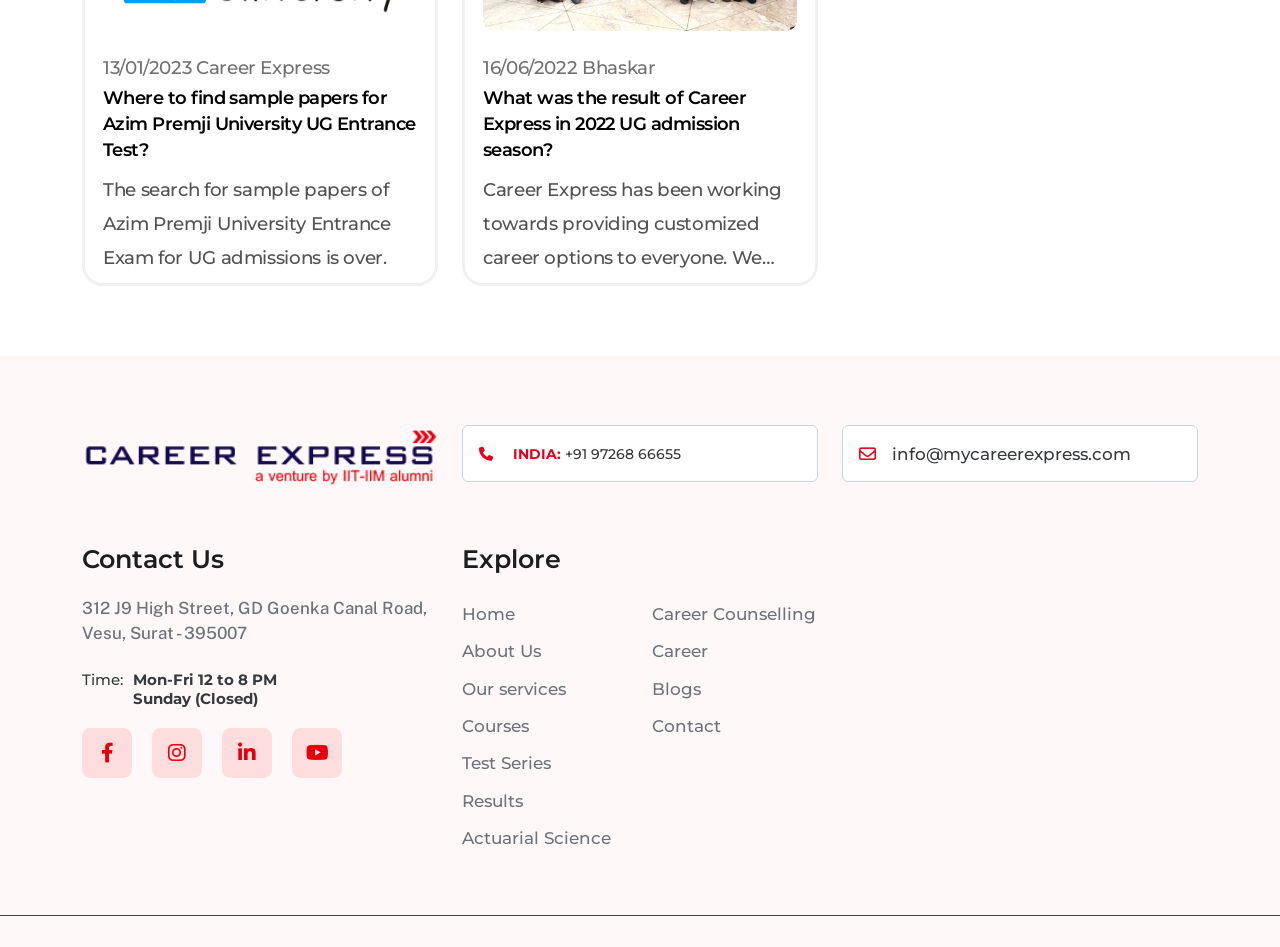Can you find the bounding box coordinates for the element to click on to achieve the instruction: "Check the office time"?

[0.064, 0.707, 0.216, 0.748]